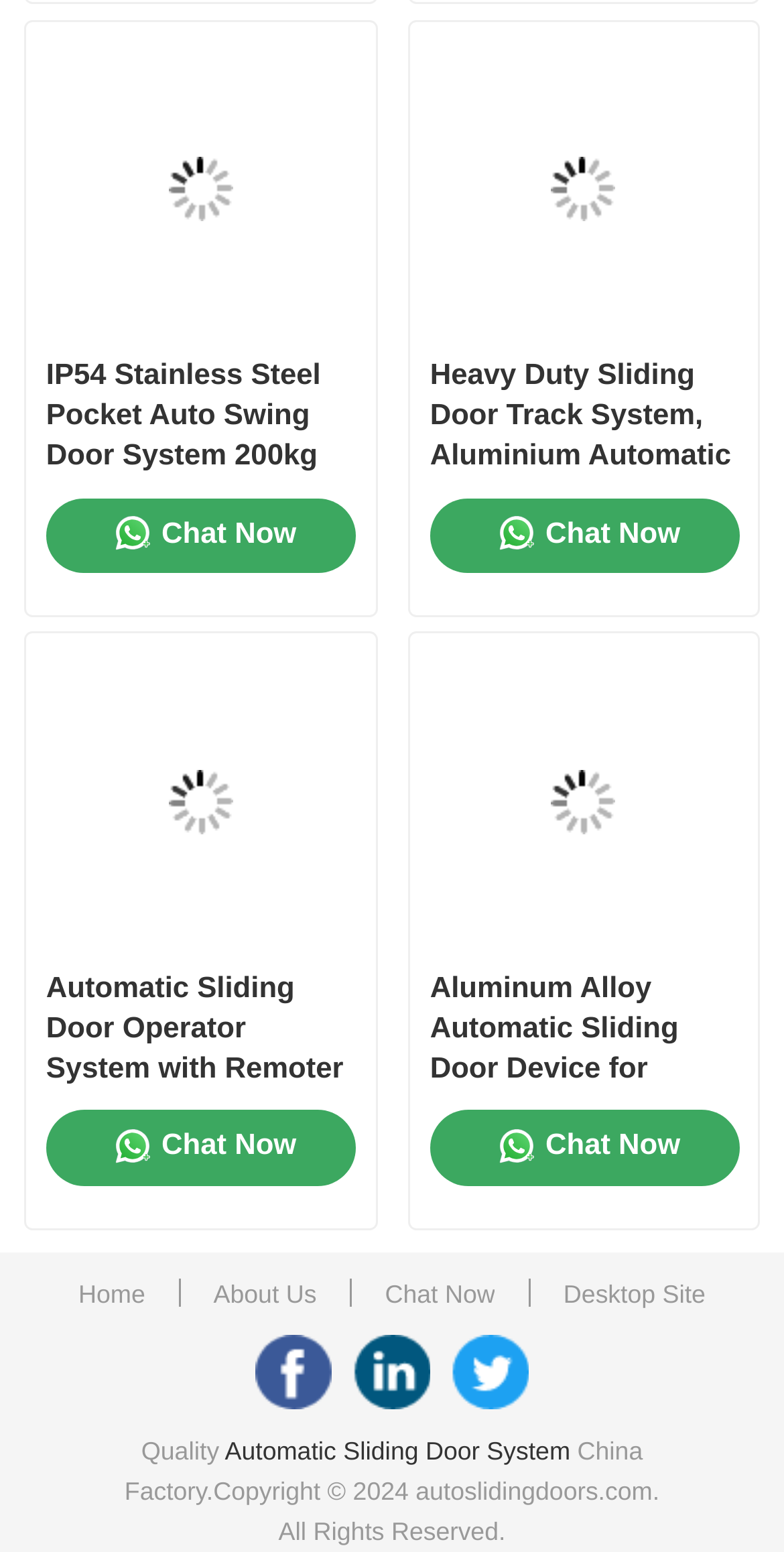How many navigation links are at the top?
Analyze the screenshot and provide a detailed answer to the question.

I counted the number of links at the top of the webpage, starting from 'Home' to 'Videos', and found 9 navigation links.